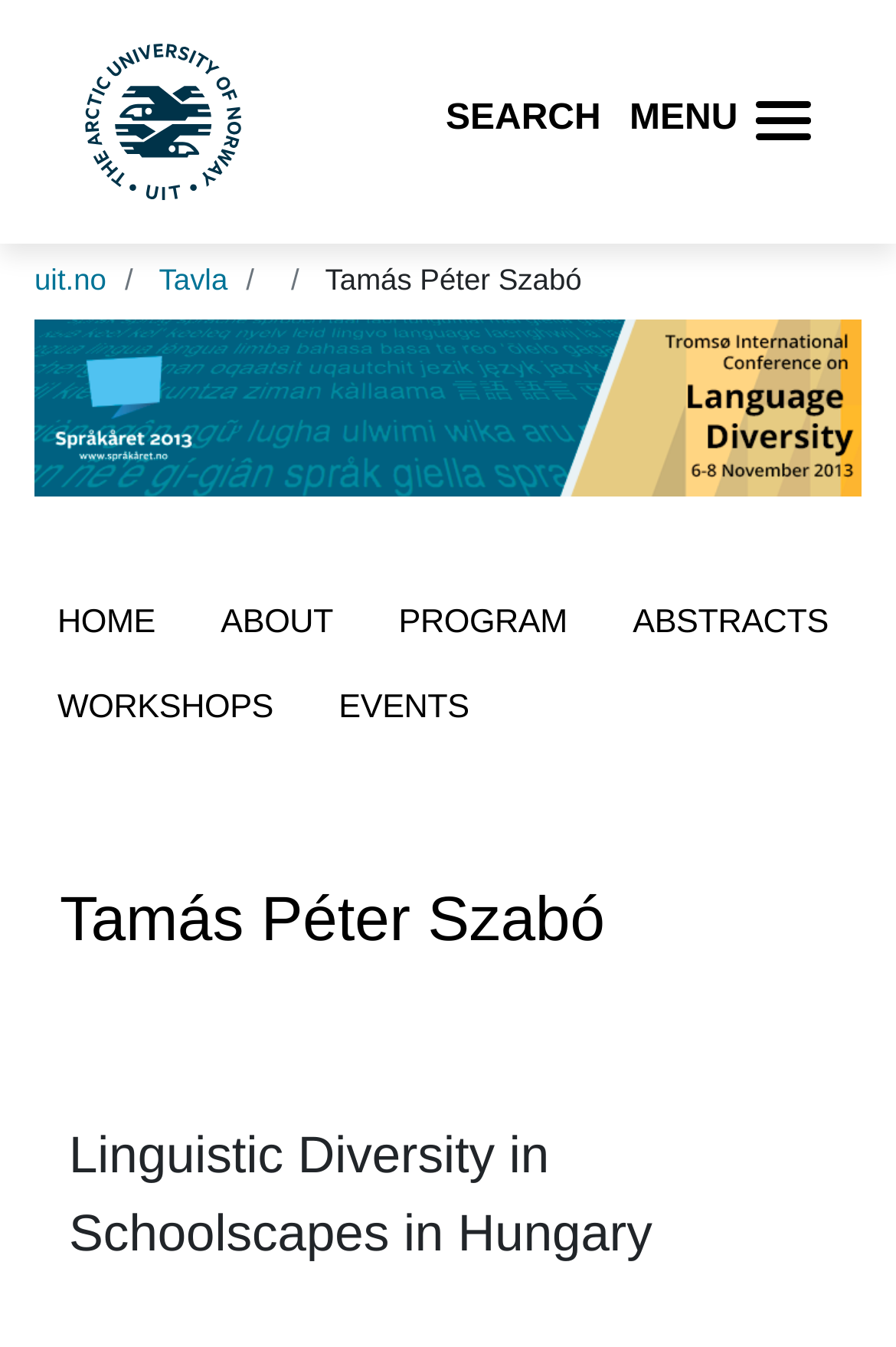Provide a brief response to the question below using a single word or phrase: 
What is the topic of the event?

Linguistic Diversity in Schoolscapes in Hungary